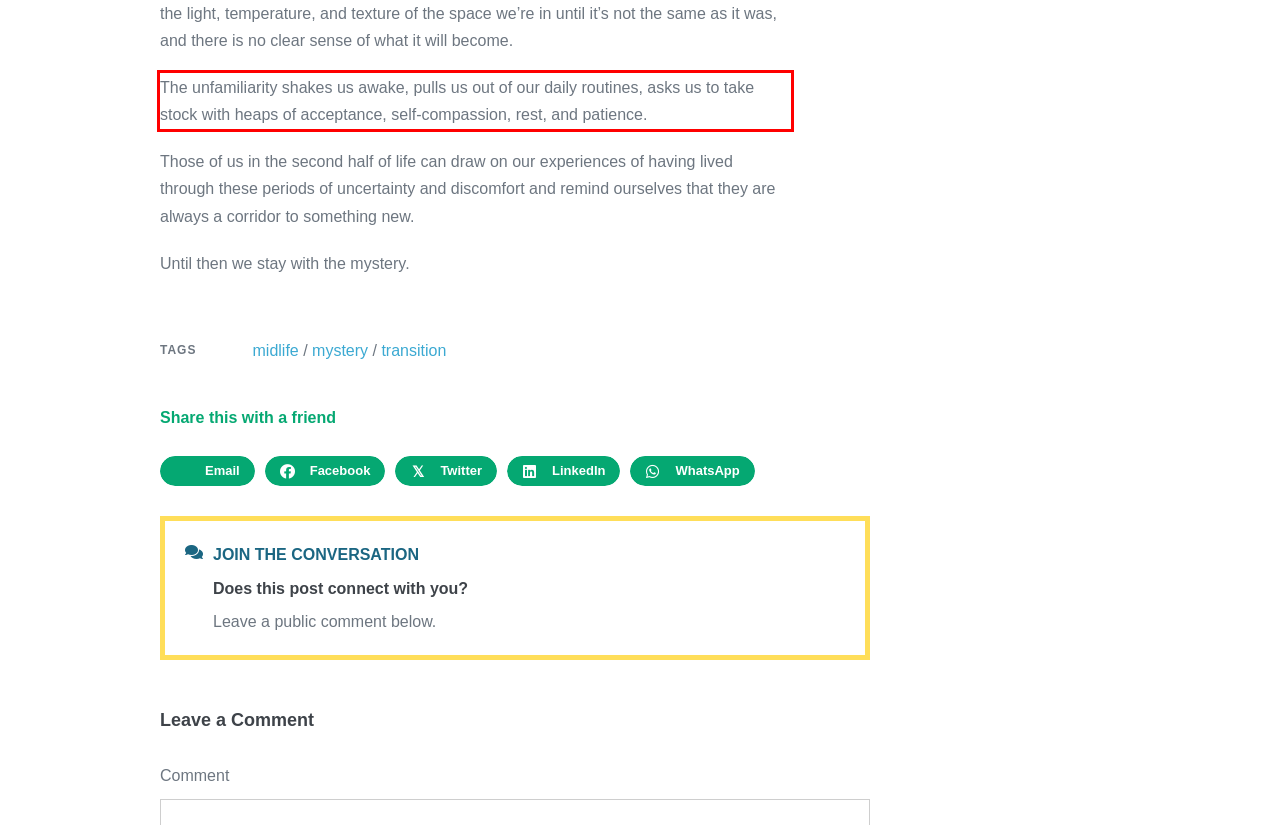Using OCR, extract the text content found within the red bounding box in the given webpage screenshot.

The unfamiliarity shakes us awake, pulls us out of our daily routines, asks us to take stock with heaps of acceptance, self-compassion, rest, and patience.